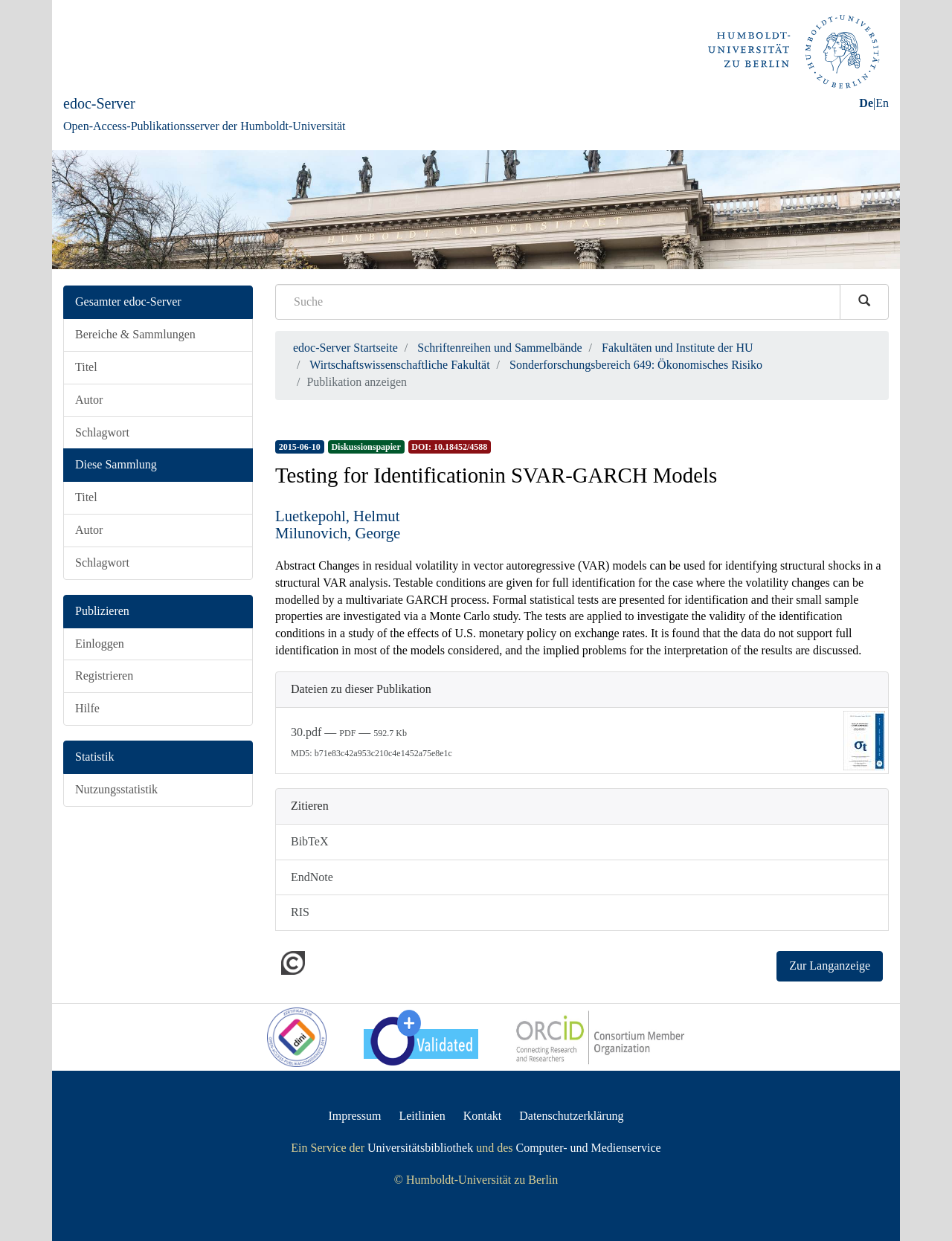Identify the bounding box coordinates of the region that needs to be clicked to carry out this instruction: "Click the 'High Adventure Company' link". Provide these coordinates as four float numbers ranging from 0 to 1, i.e., [left, top, right, bottom].

None